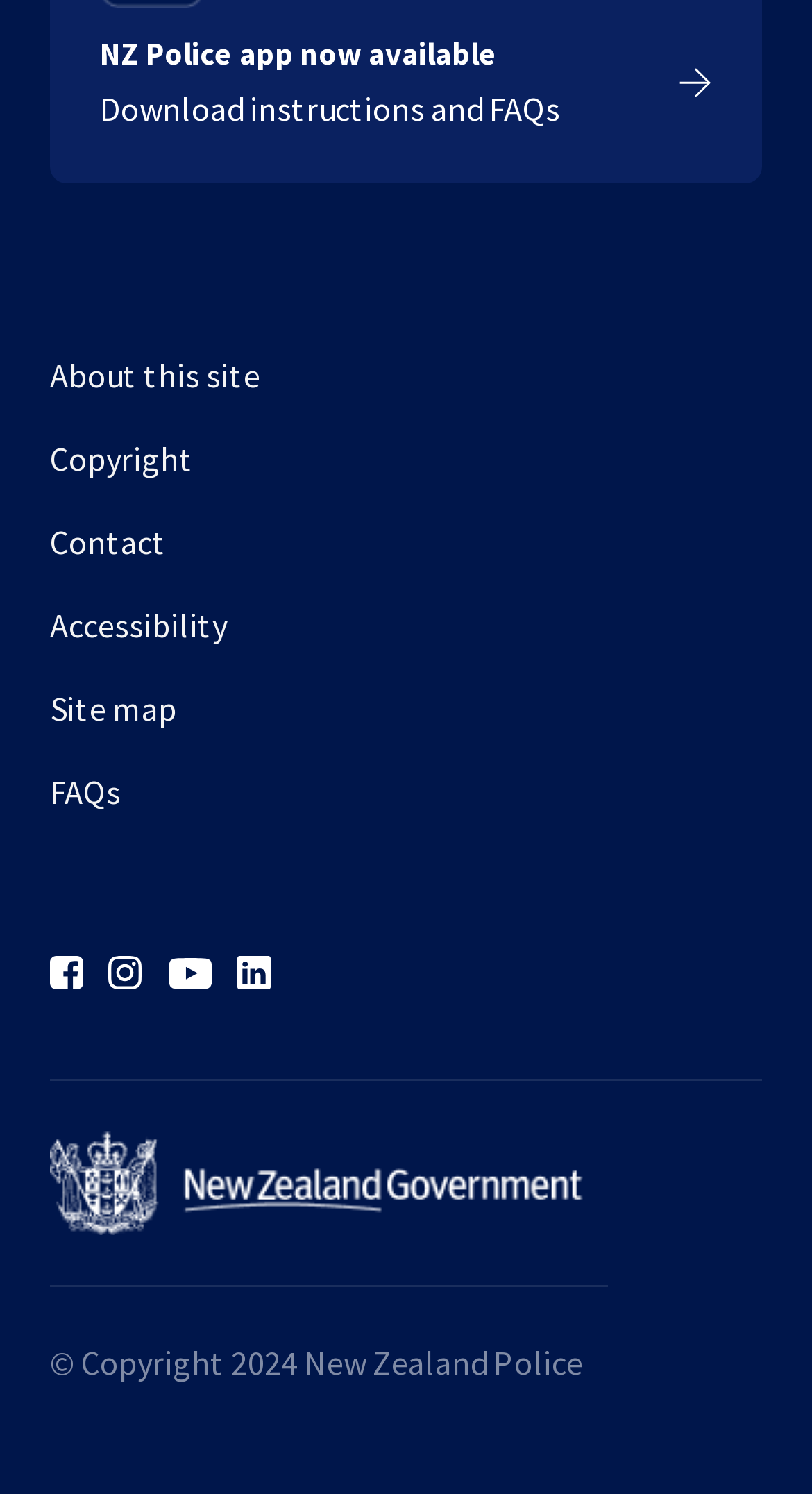Could you indicate the bounding box coordinates of the region to click in order to complete this instruction: "Visit Facebook page".

[0.062, 0.638, 0.103, 0.661]